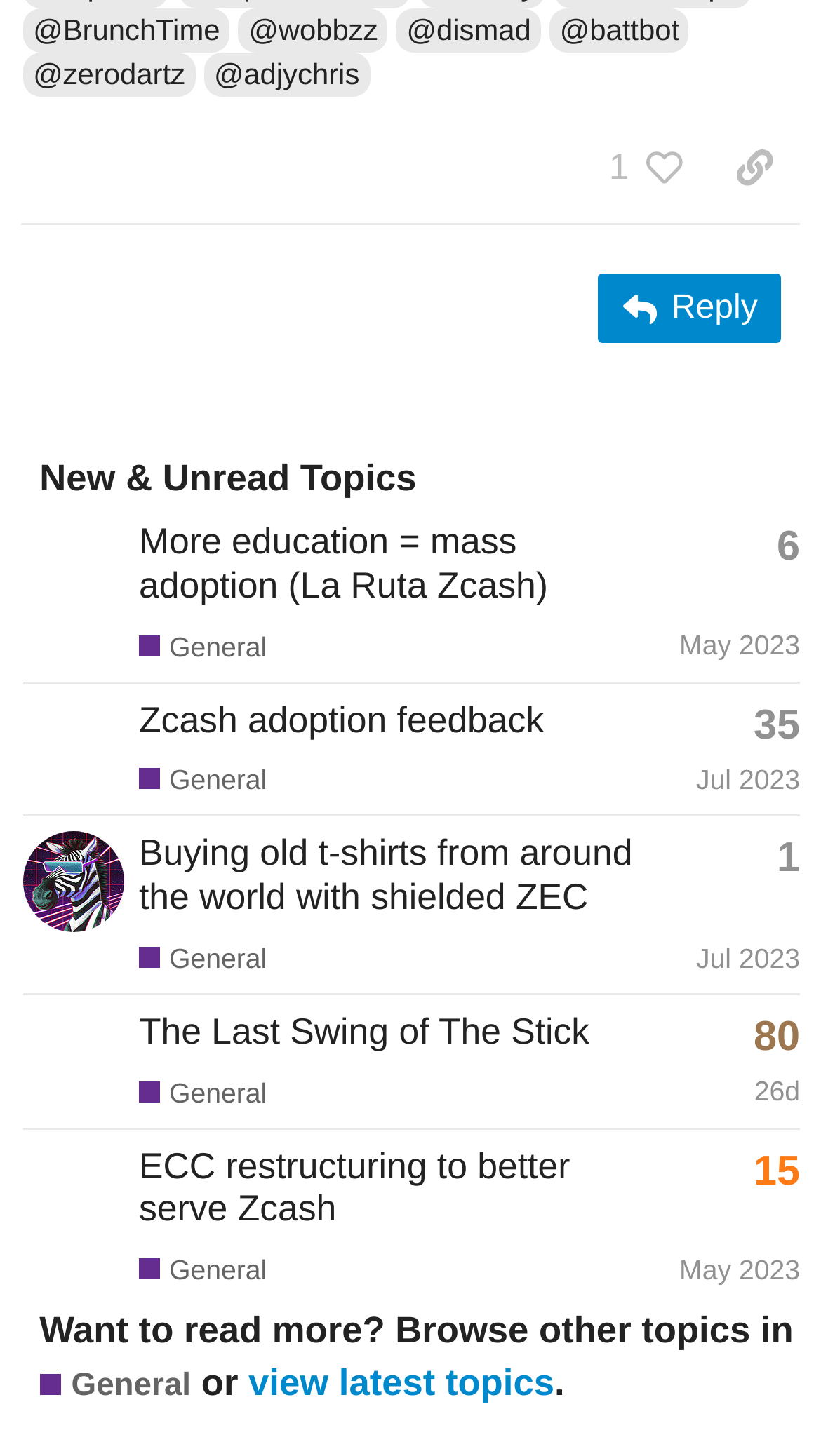Using the format (top-left x, top-left y, bottom-right x, bottom-right y), provide the bounding box coordinates for the described UI element. All values should be floating point numbers between 0 and 1: view latest topics

[0.303, 0.934, 0.675, 0.963]